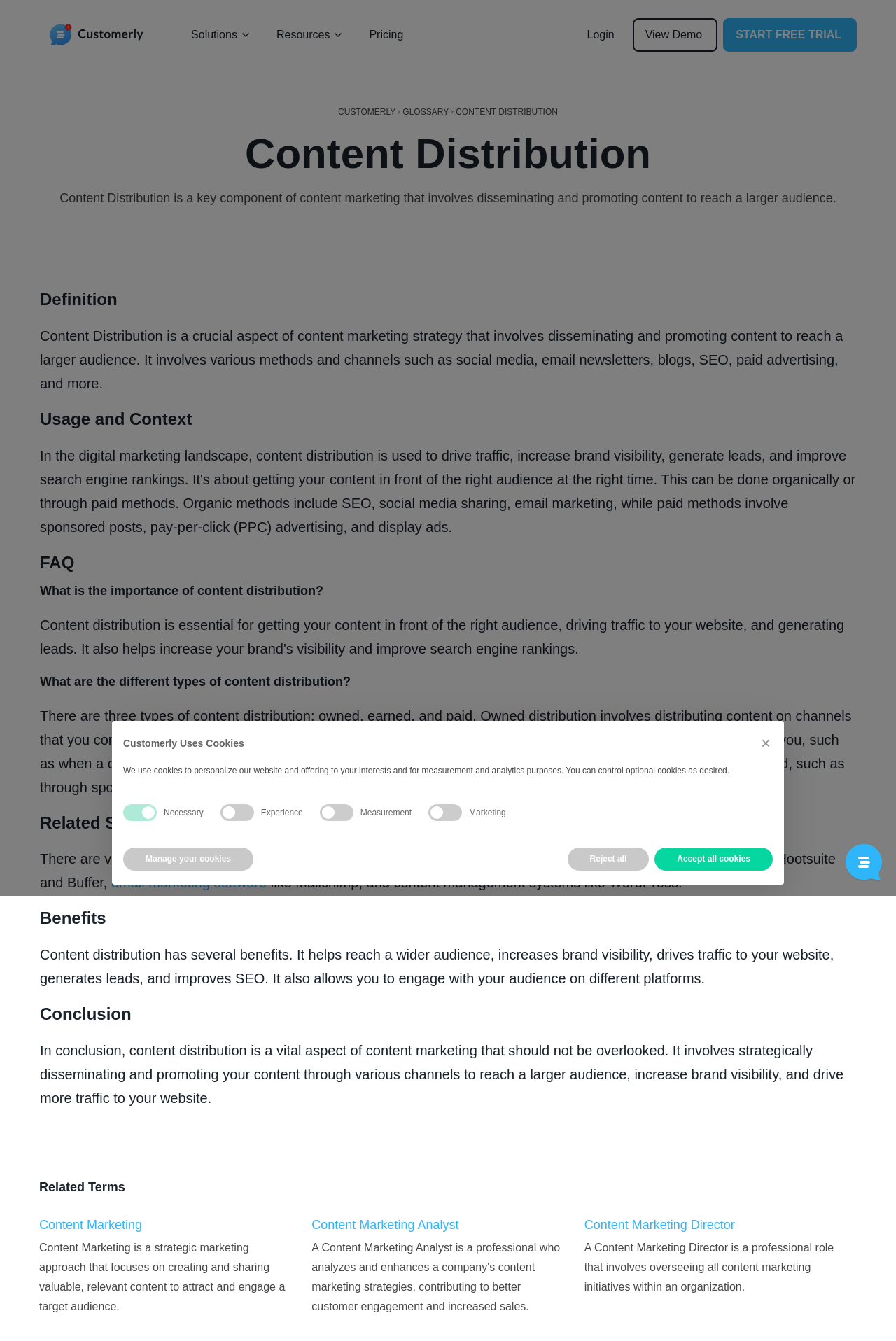Find the bounding box coordinates for the element that must be clicked to complete the instruction: "Click the 'View Demo' link". The coordinates should be four float numbers between 0 and 1, indicated as [left, top, right, bottom].

[0.706, 0.014, 0.801, 0.039]